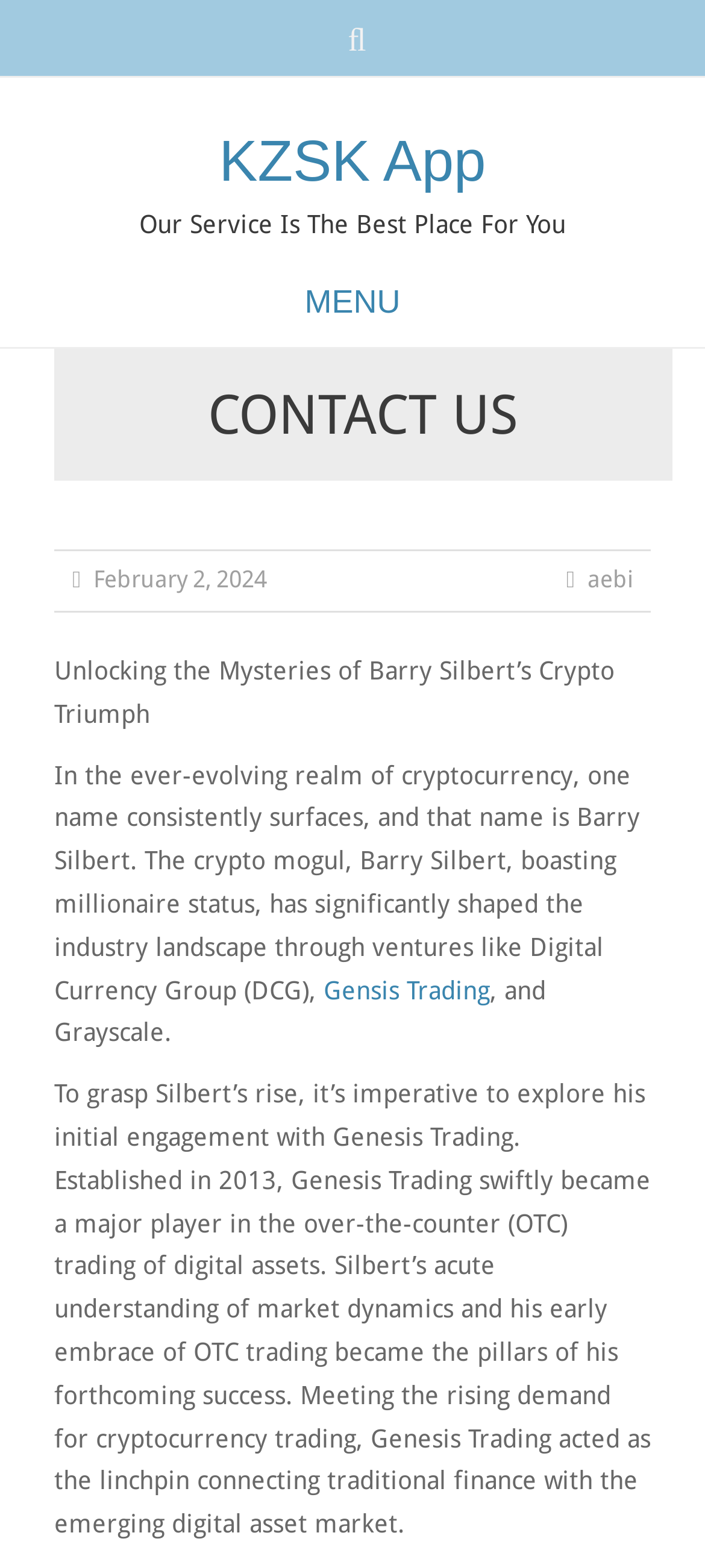What is the date mentioned in the article?
Look at the image and respond with a one-word or short phrase answer.

February 2, 2024